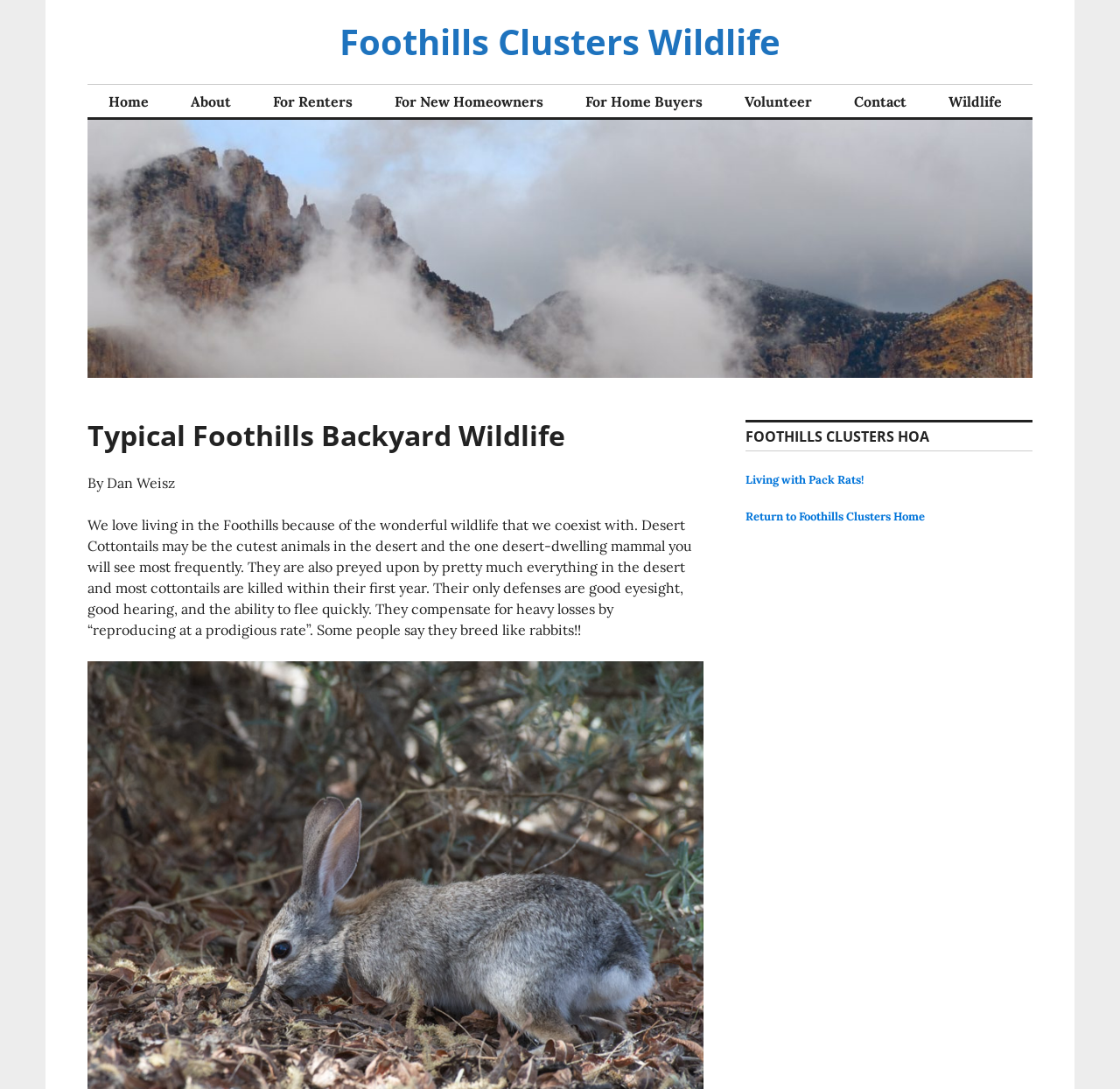Please identify the coordinates of the bounding box for the clickable region that will accomplish this instruction: "read about living with pack rats".

[0.666, 0.433, 0.771, 0.447]